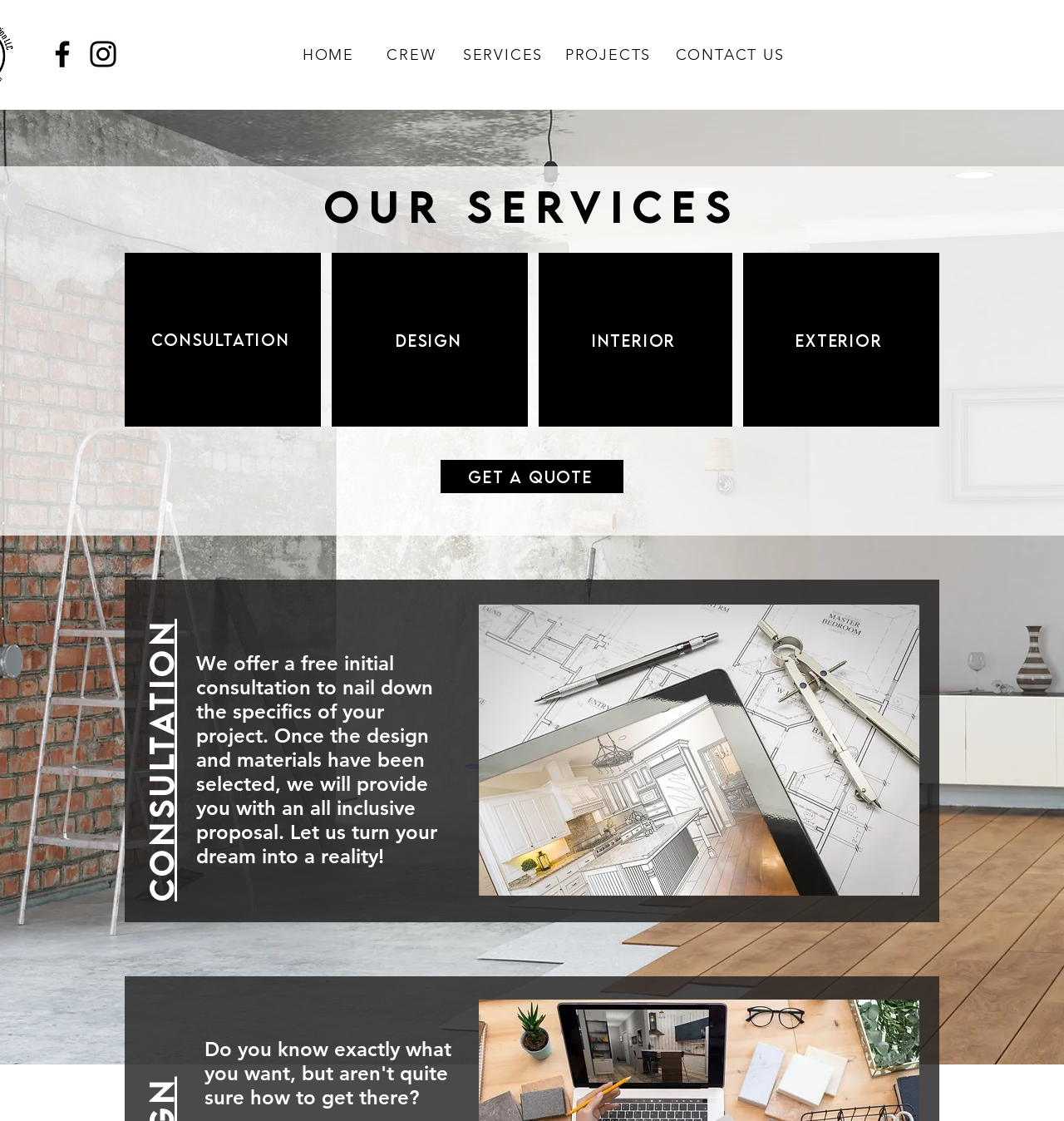What is the name of the company?
Please analyze the image and answer the question with as much detail as possible.

The name of the company can be inferred from the root element 'Services | Black Beard DFW' which is the title of the webpage.